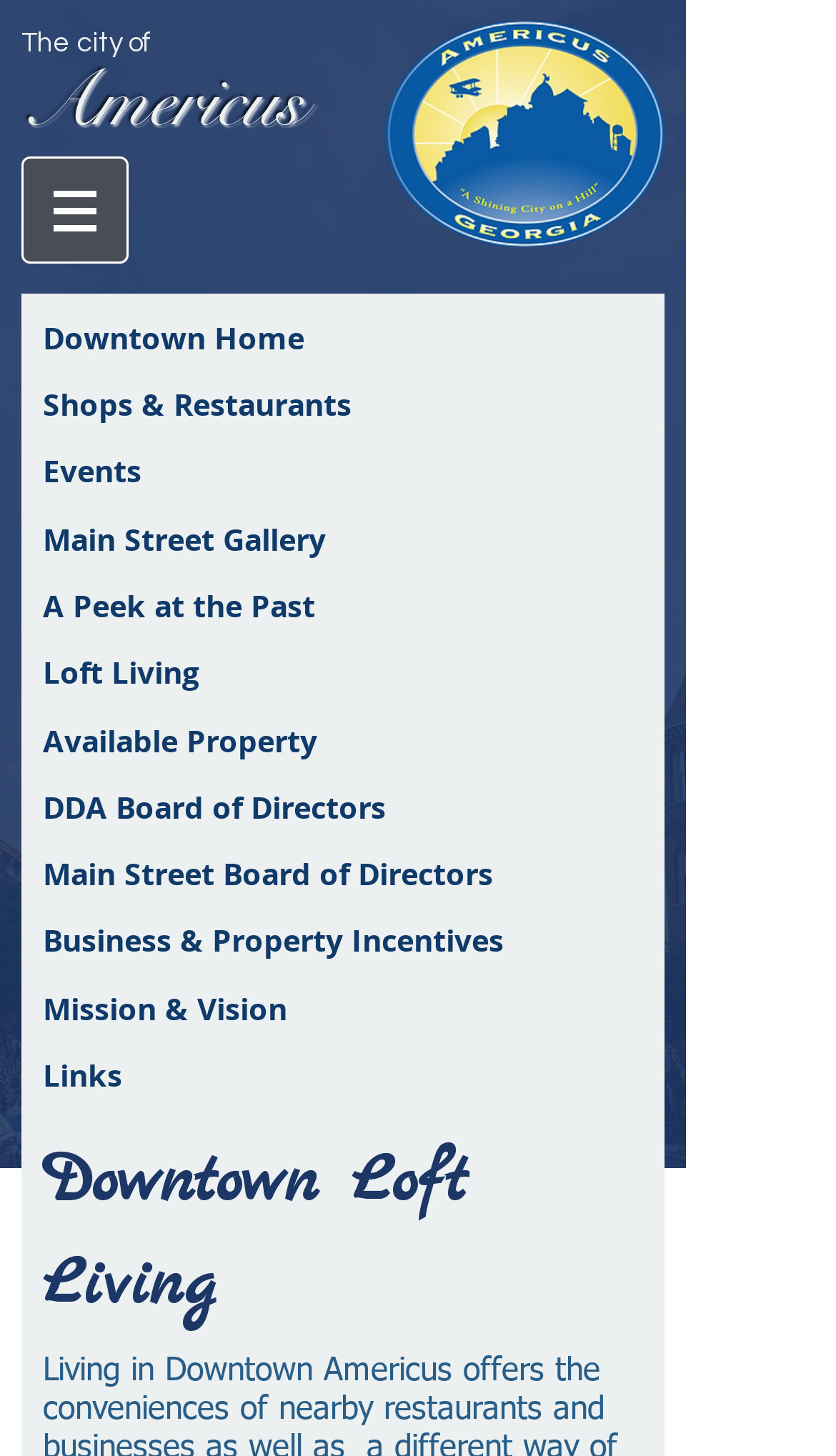What is the main topic of the webpage?
Based on the screenshot, answer the question with a single word or phrase.

Downtown Loft Living